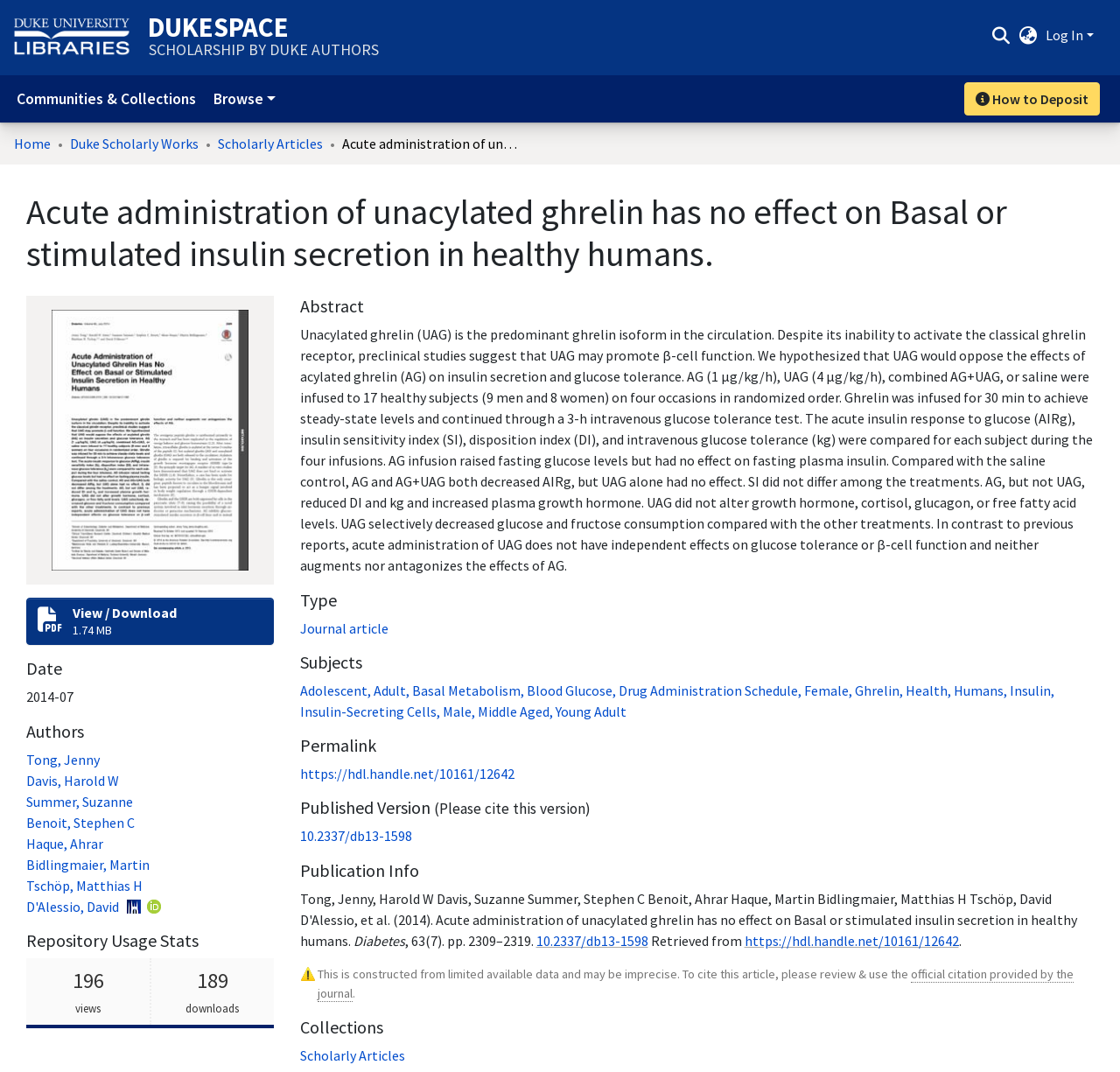Identify the coordinates of the bounding box for the element that must be clicked to accomplish the instruction: "Browse scholarly articles".

[0.184, 0.072, 0.253, 0.113]